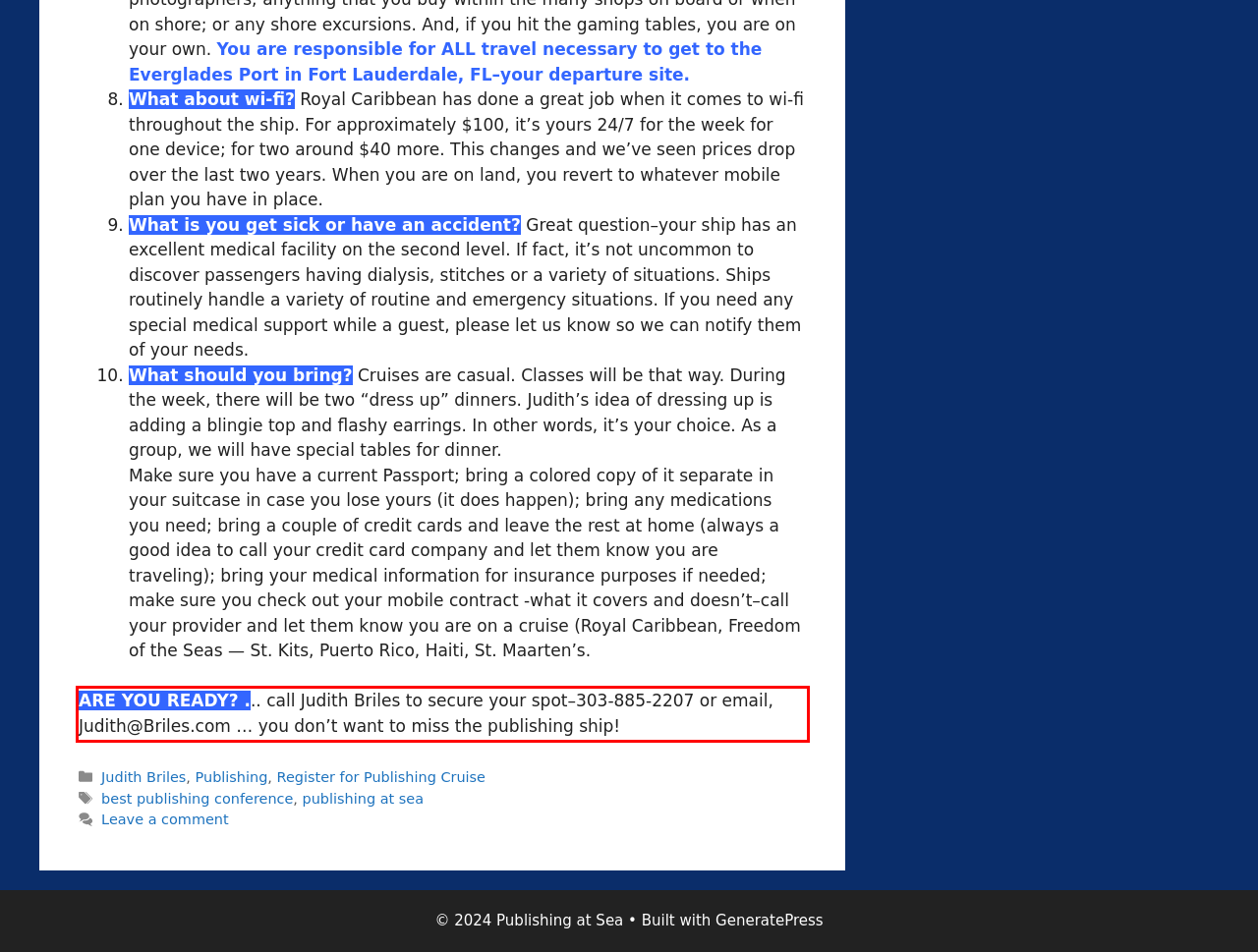Examine the screenshot of the webpage, locate the red bounding box, and generate the text contained within it.

ARE YOU READY? ... call Judith Briles to secure your spot–303-885-2207 or email, Judith@Briles.com … you don’t want to miss the publishing ship!